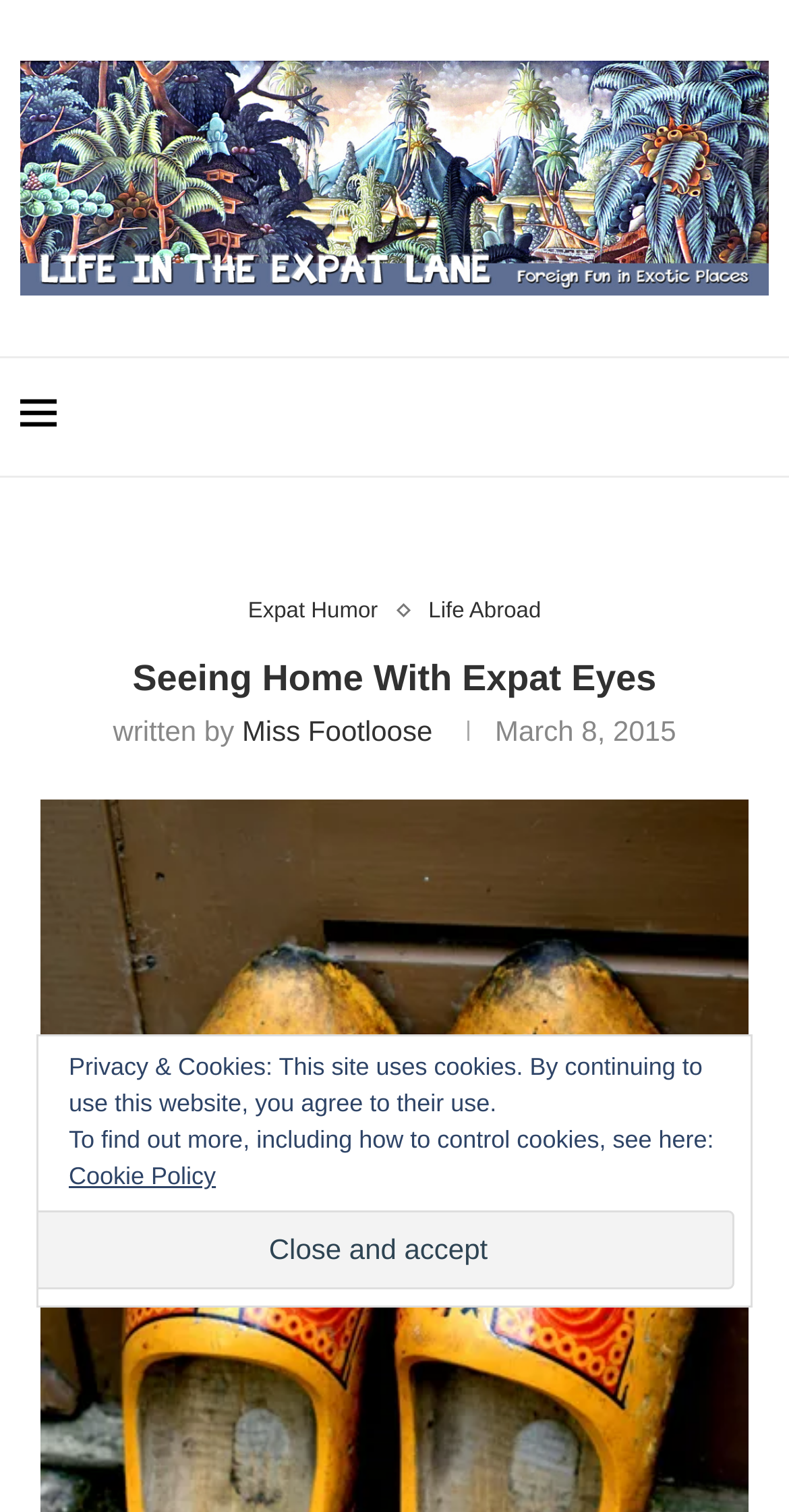What is the category of the post 'Seeing Home With Expat Eyes'?
Examine the screenshot and reply with a single word or phrase.

Life Abroad